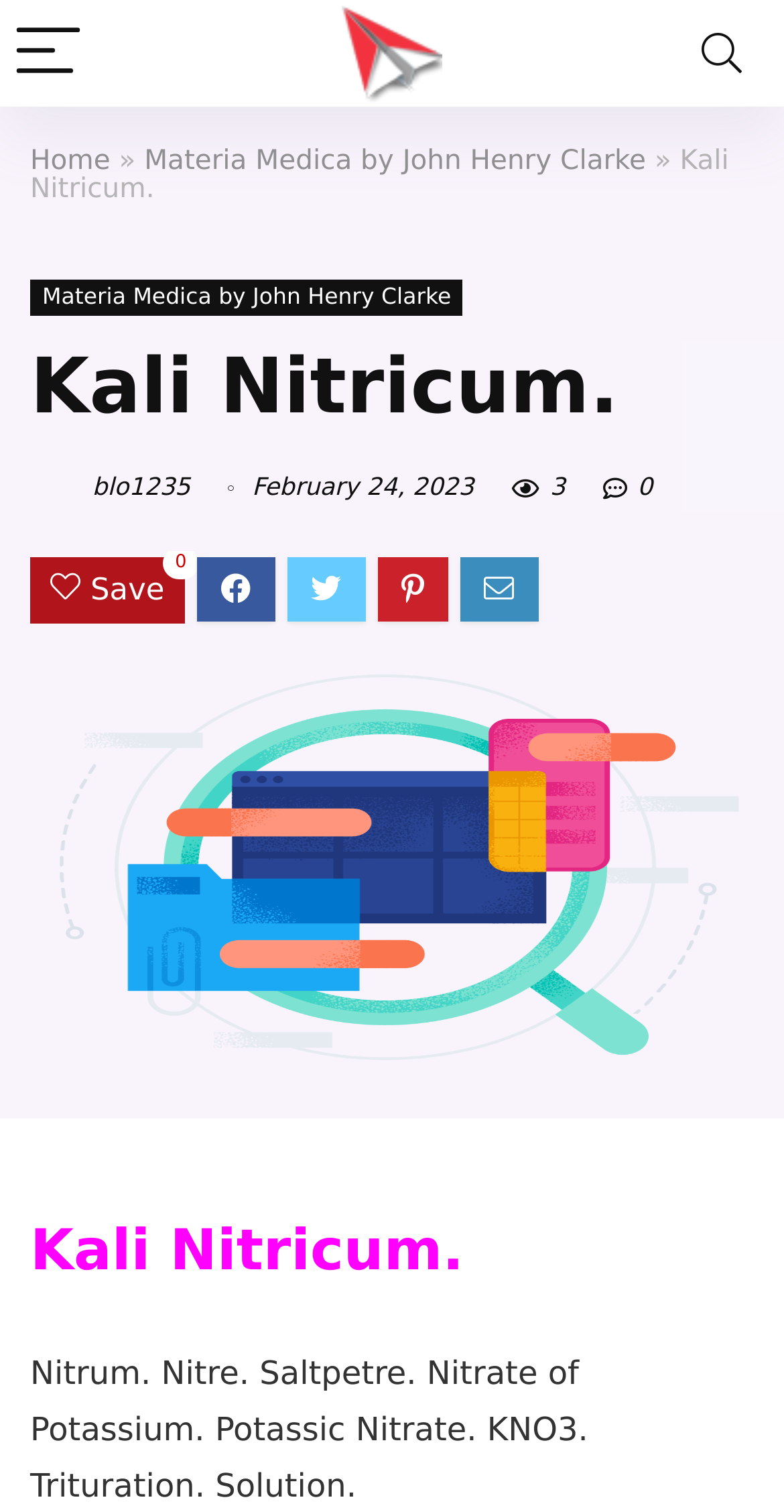Give a one-word or short phrase answer to the question: 
How many links are there in the top navigation bar?

2